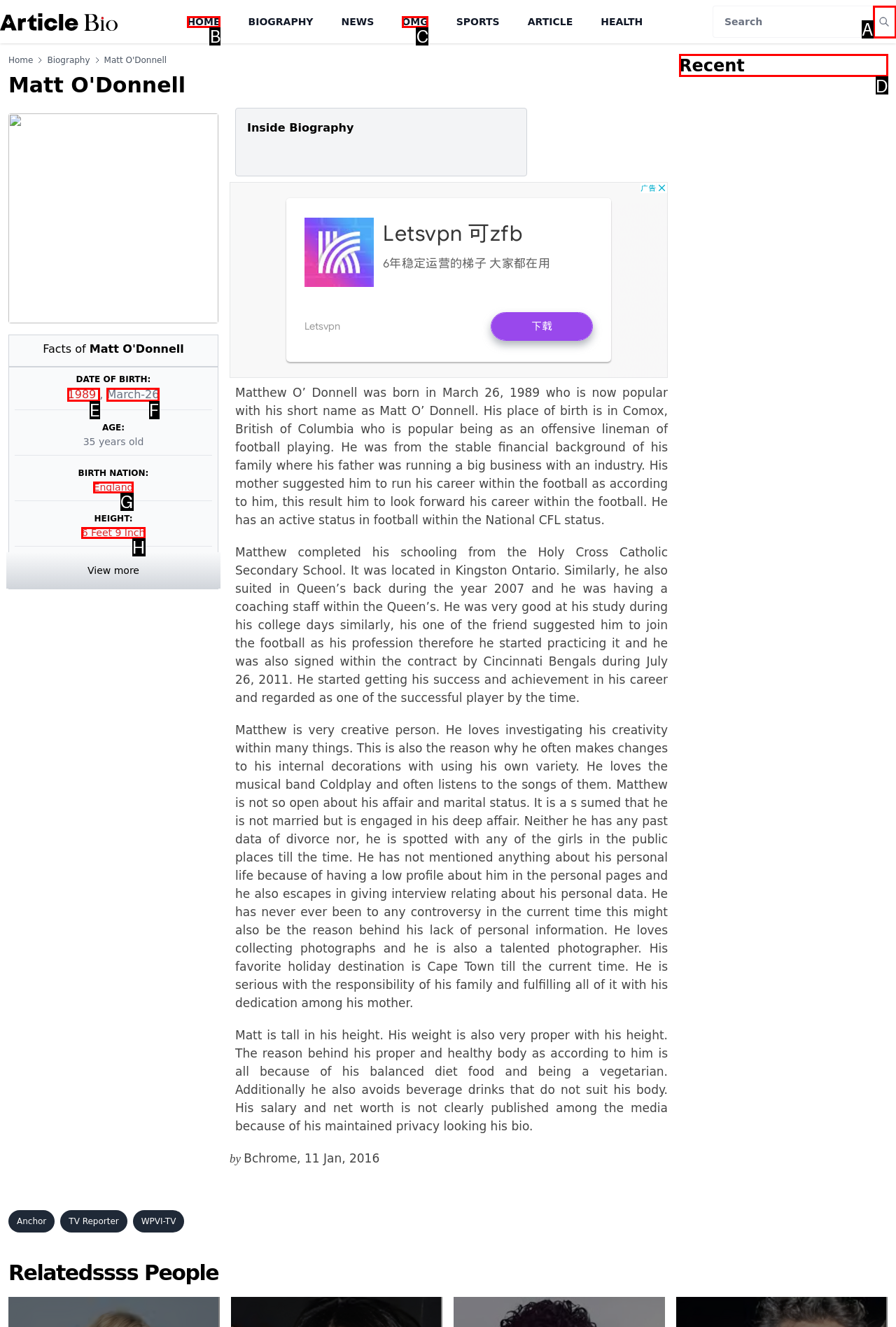Which HTML element should be clicked to complete the task: Check the recent news? Answer with the letter of the corresponding option.

D